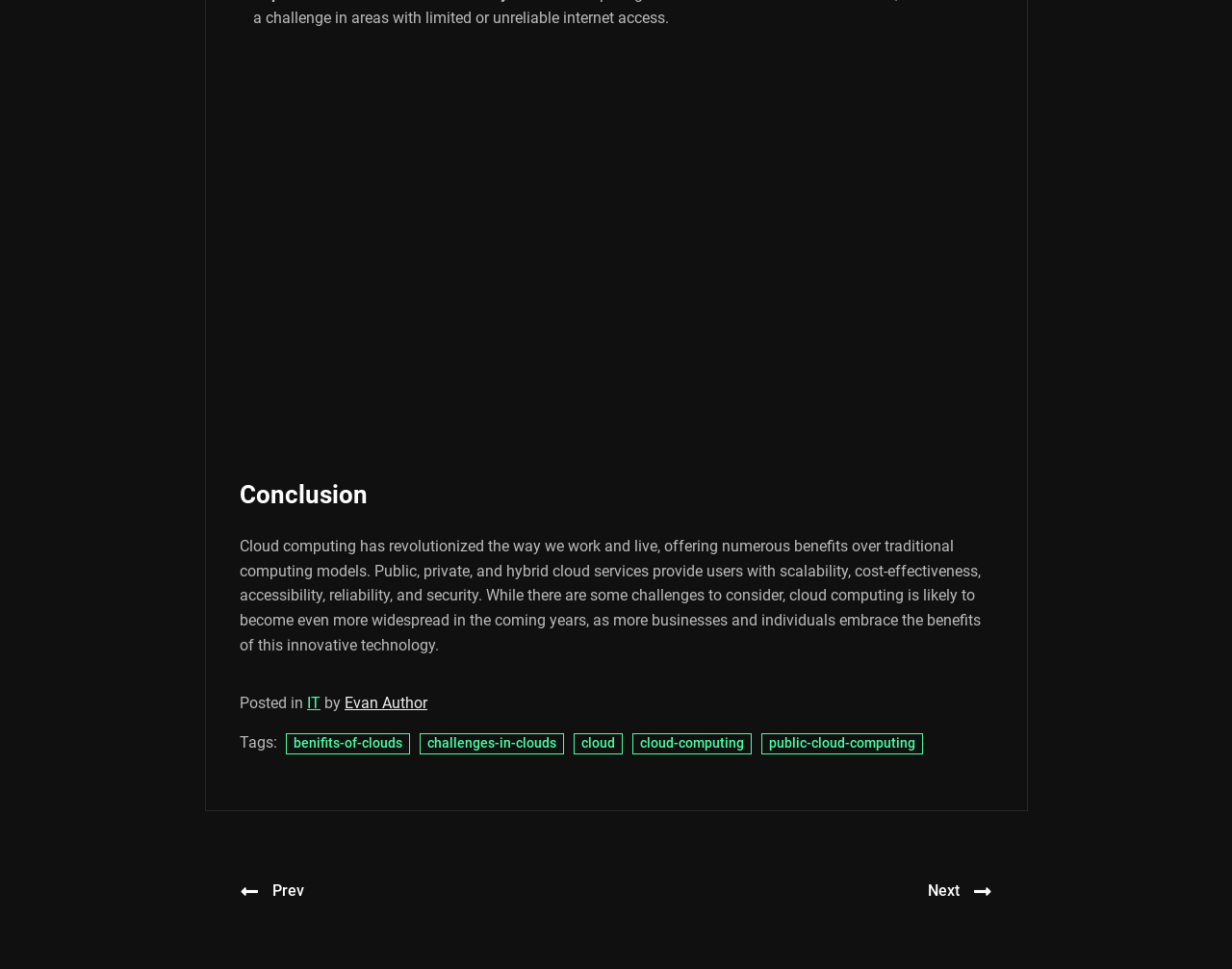What is the navigation option below the article?
Please respond to the question with a detailed and informative answer.

The navigation option below the article can be found by looking at the links ' Prev' and 'Next ', which are navigation options to move to the previous or next article.